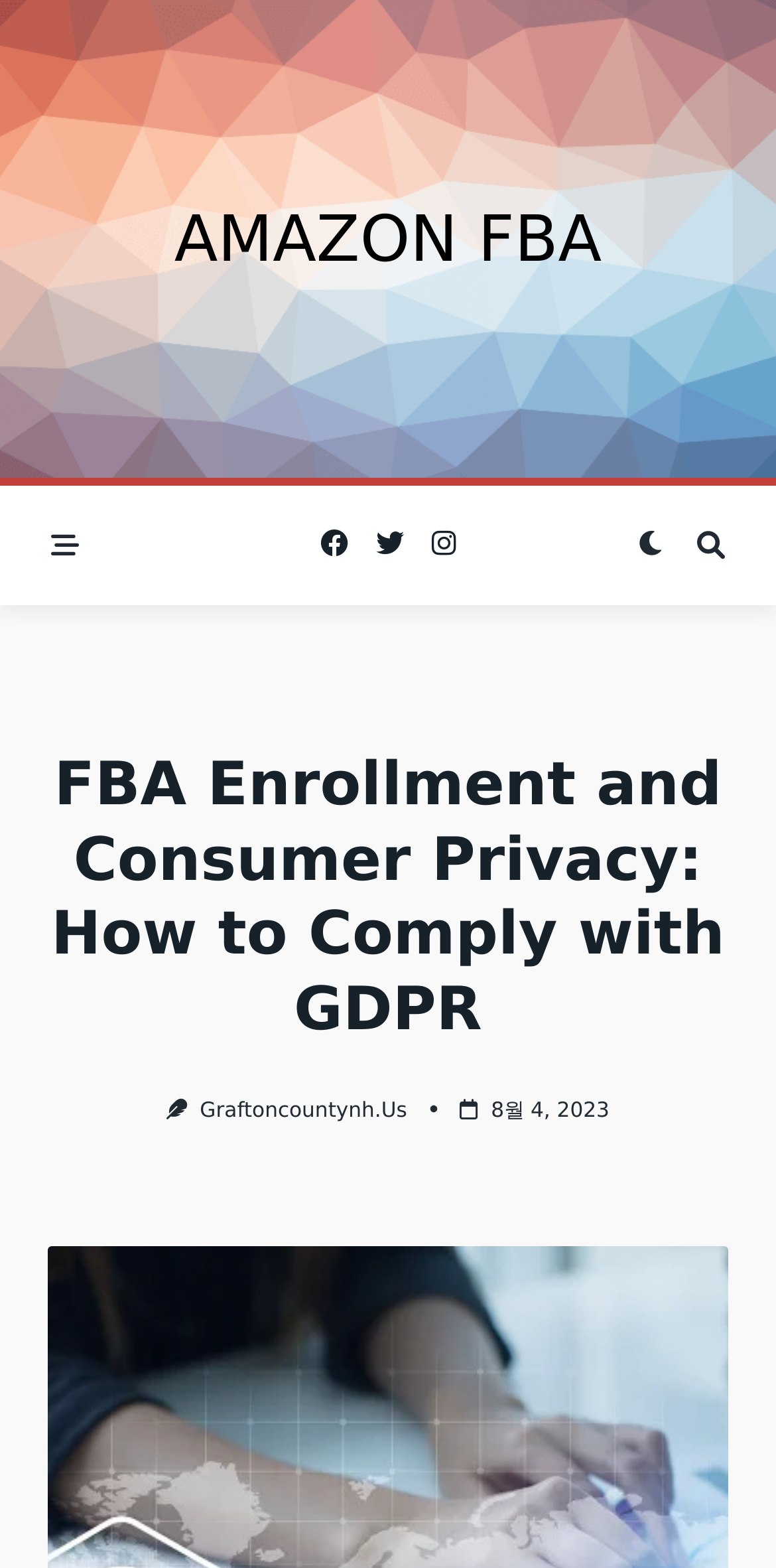Given the description of a UI element: "amazon fba", identify the bounding box coordinates of the matching element in the webpage screenshot.

[0.225, 0.128, 0.775, 0.176]